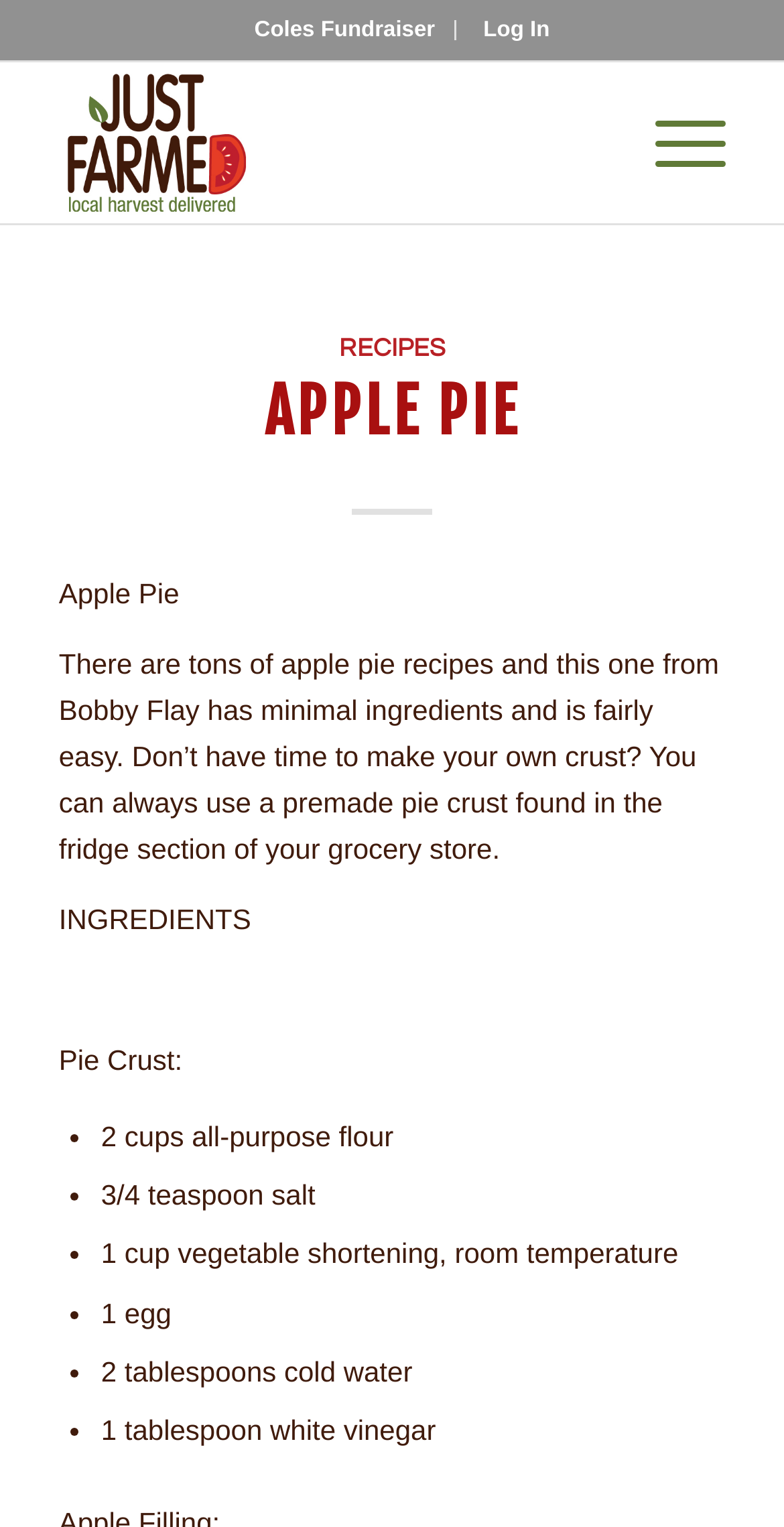Is a premade pie crust an acceptable alternative?
Using the screenshot, give a one-word or short phrase answer.

Yes